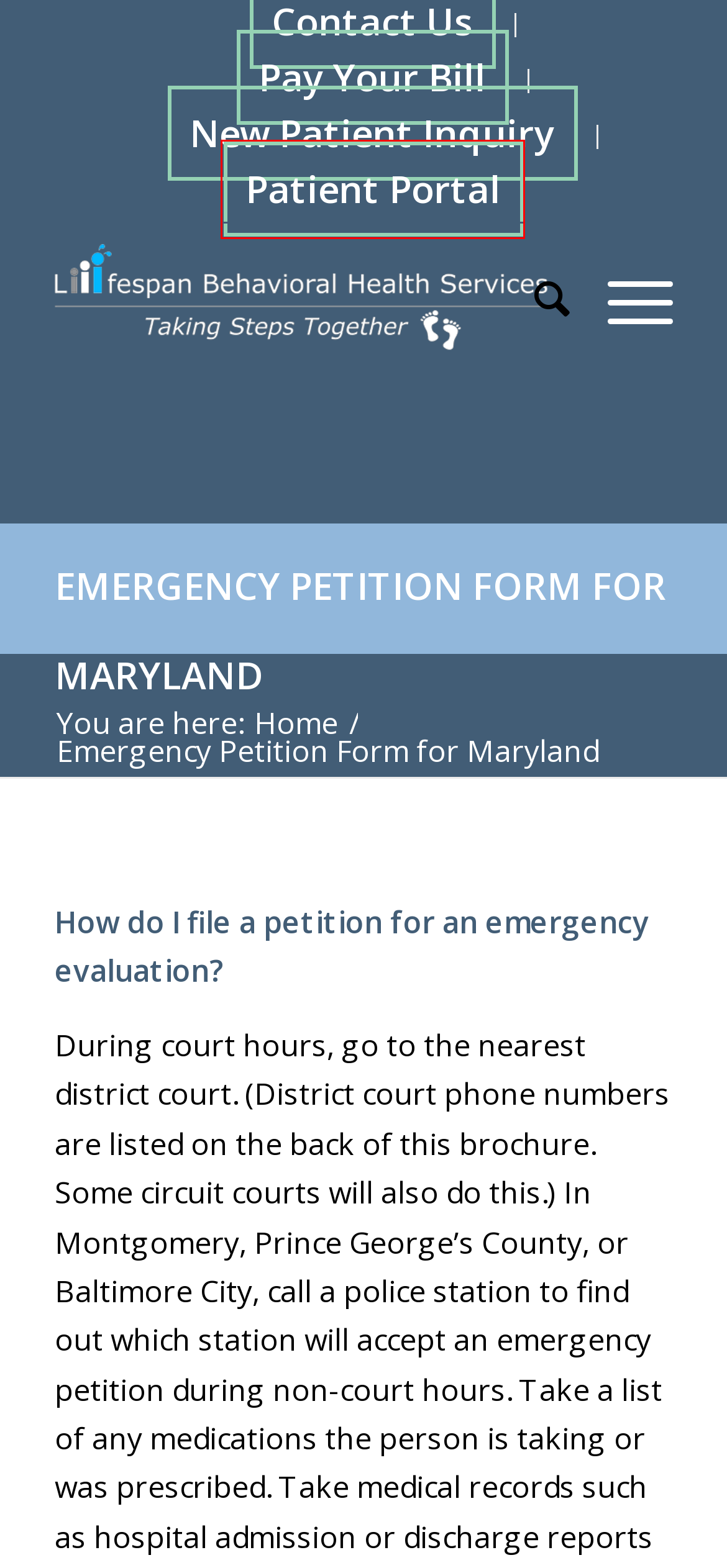Review the webpage screenshot and focus on the UI element within the red bounding box. Select the best-matching webpage description for the new webpage that follows after clicking the highlighted element. Here are the candidates:
A. Patient Portal - LSBH Therapy
B. Pay Your Bill - LSBH Therapy
C. Transcranial Magnetic Stimulation (TMS) - LSBH Therapy
D. Home - LSBH Therapy
E. Therapy - LSBH Therapy
F. Contact Us - LSBH Therapy
G. Telehealth - LSBH Therapy
H. New Patient Inquiry - LSBH Therapy

A